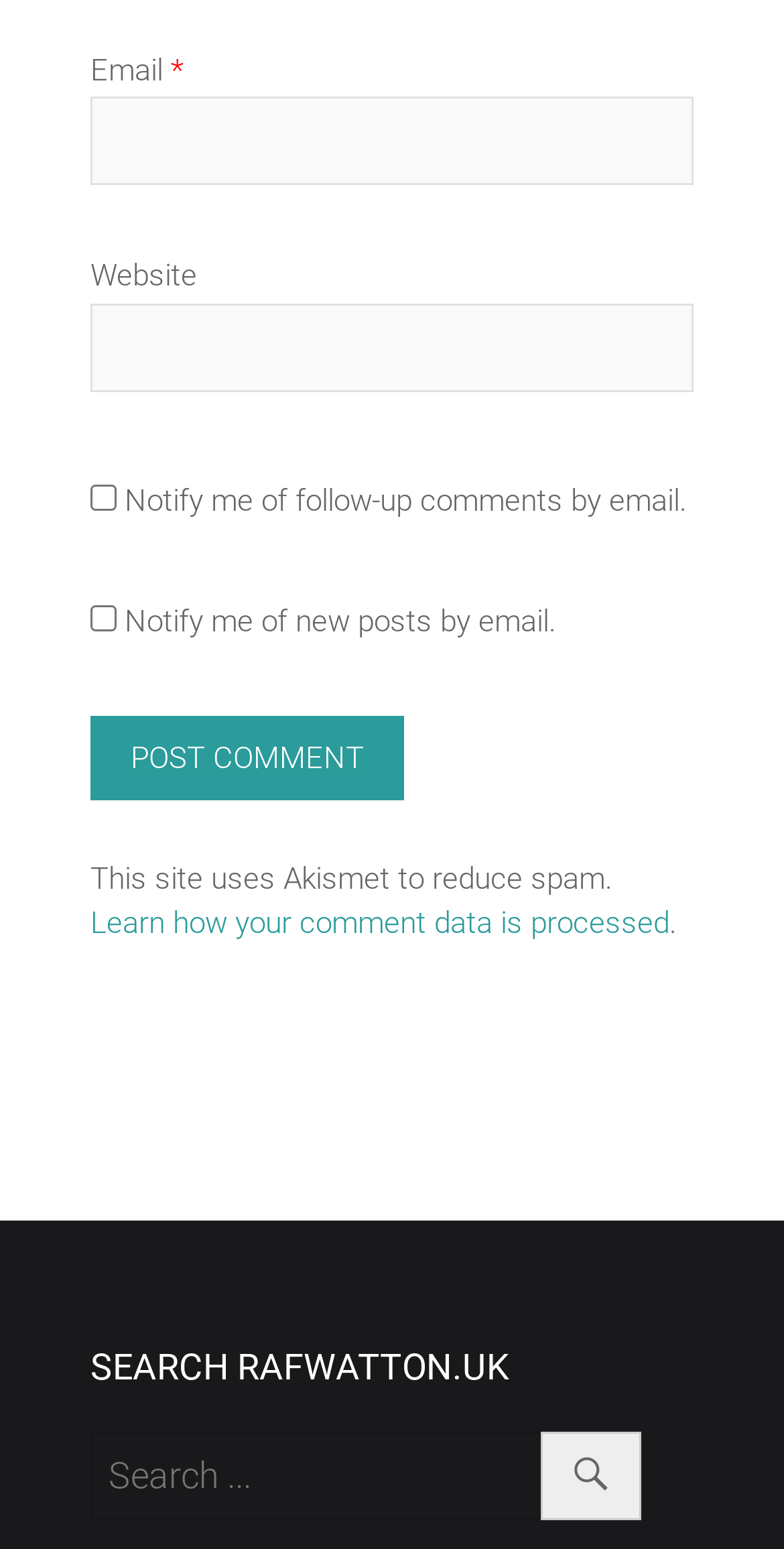What is the purpose of the searchbox at the bottom?
Based on the visual content, answer with a single word or a brief phrase.

Search the website